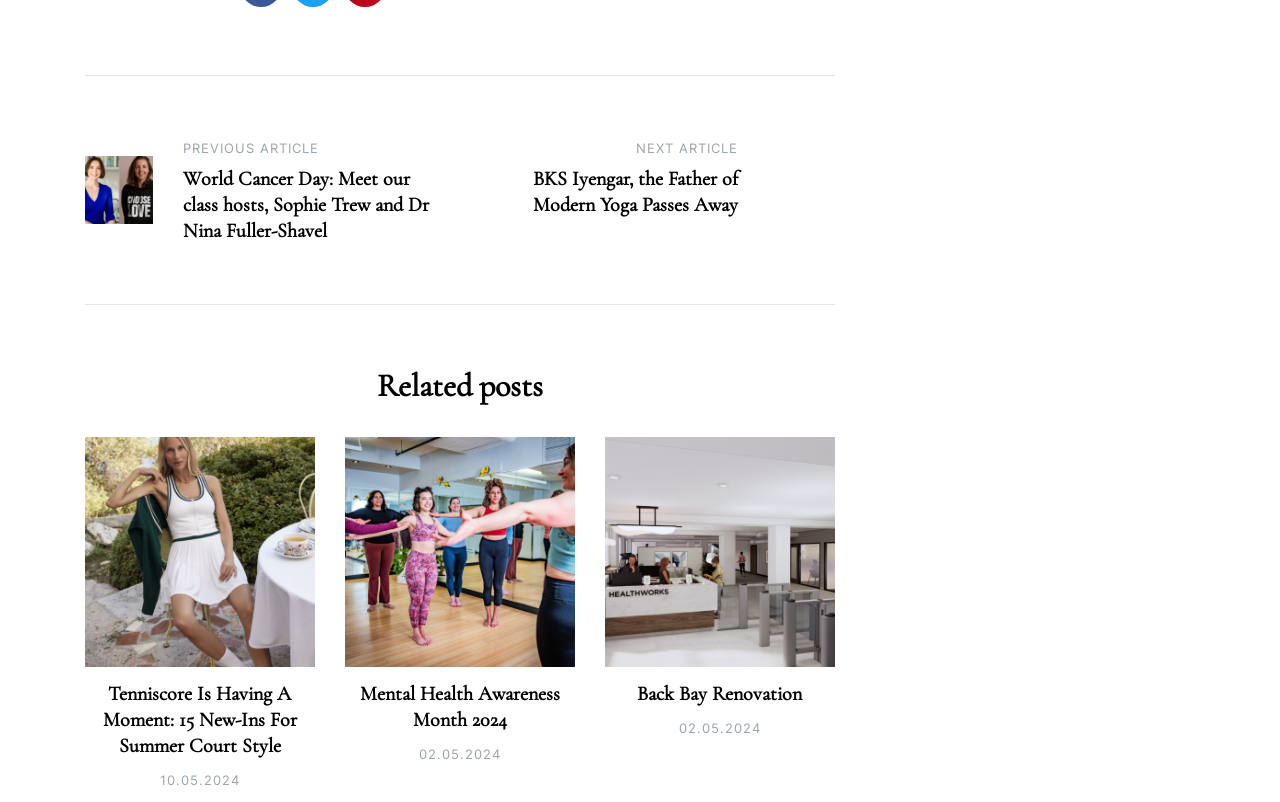How many navigation links are there?
Using the image as a reference, deliver a detailed and thorough answer to the question.

I counted the number of navigation links, which are 'PREVIOUS ARTICLE' and 'NEXT ARTICLE'. Therefore, there are 2 navigation links.